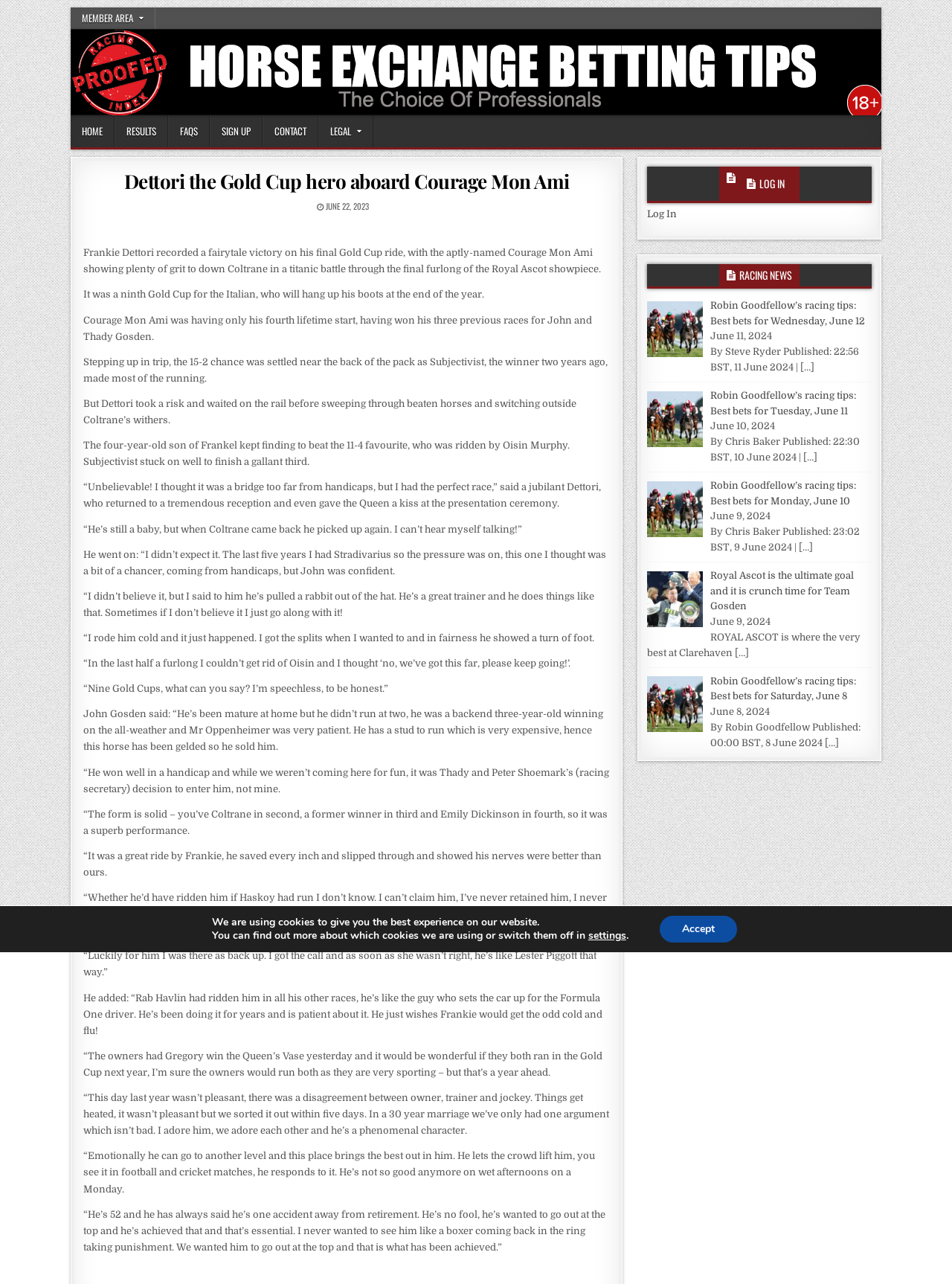Can you find the bounding box coordinates for the UI element given this description: "Member Area"? Provide the coordinates as four float numbers between 0 and 1: [left, top, right, bottom].

[0.074, 0.006, 0.163, 0.023]